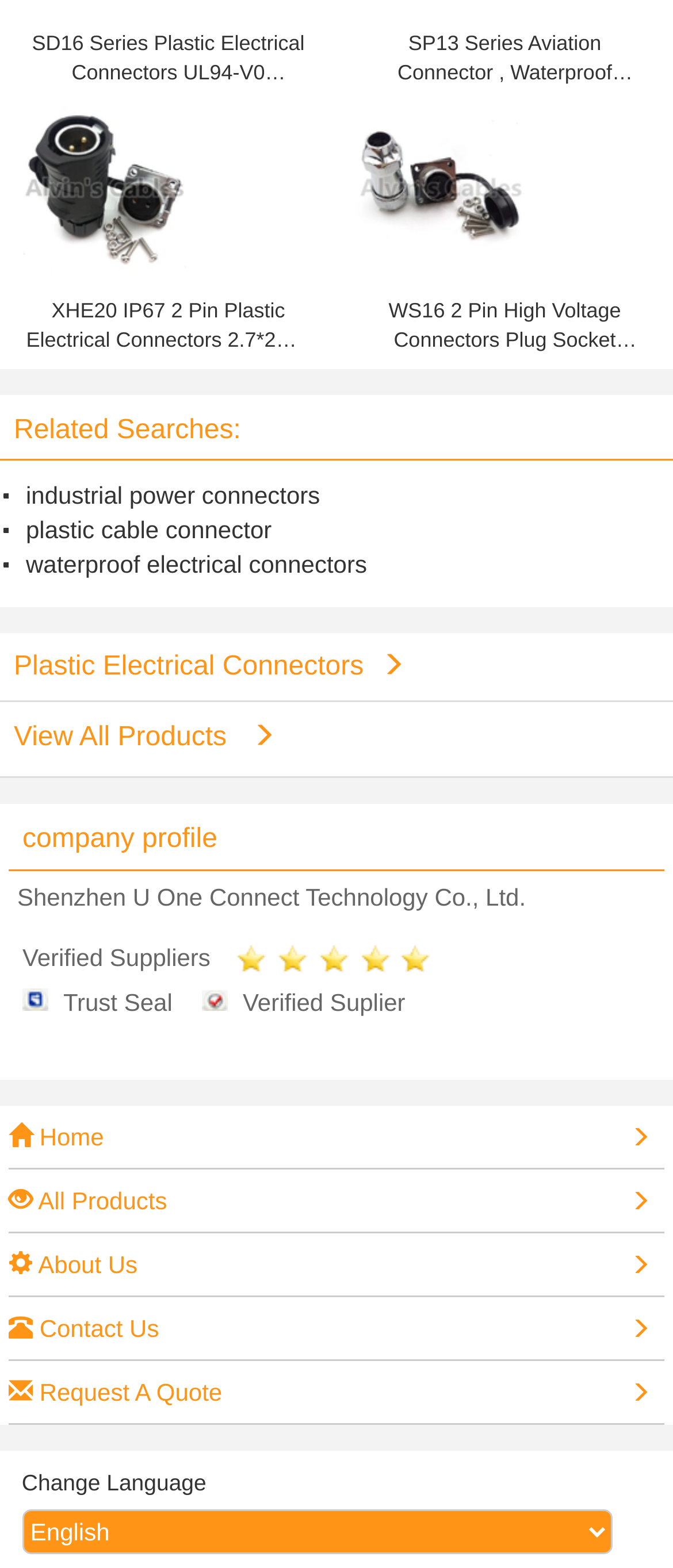Determine the bounding box coordinates for the HTML element described here: "Home".

[0.013, 0.714, 0.987, 0.736]